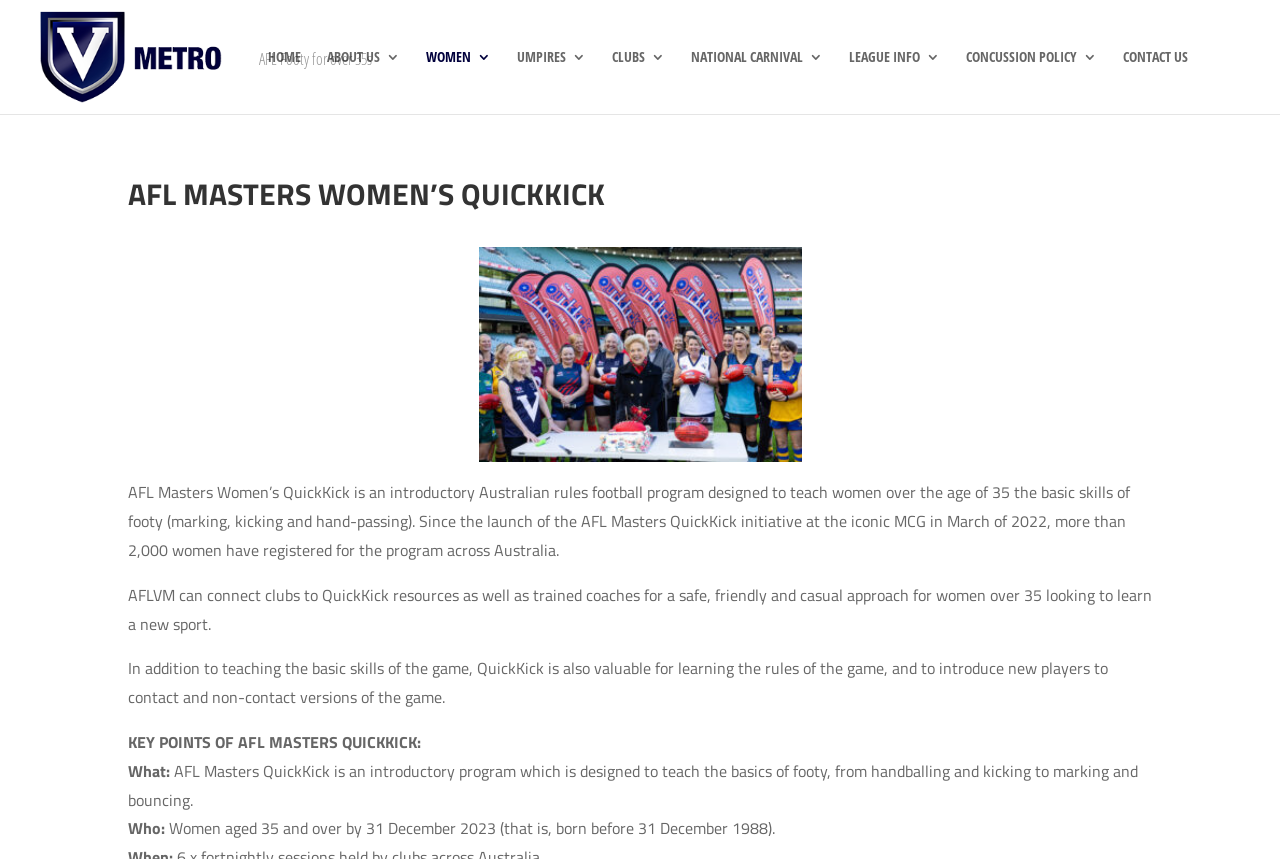Give a detailed account of the webpage's layout and content.

The webpage is about AFL Masters Women's QuickKick, an introductory Australian rules football program designed for women over 35. At the top left corner, there is a logo image and a link to "AFL Masters | Victorian Metropolitan League". 

Below the logo, there is a horizontal navigation menu with 8 links: "HOME", "ABOUT US 3", "WOMEN 3", "UMPIRES 3", "CLUBS 3", "NATIONAL CARNIVAL 3", "LEAGUE INFO 3", and "CONCUSSION POLICY 3", followed by a "CONTACT US" link at the far right. 

The main content of the webpage is divided into sections. The first section has a heading "AFL MASTERS WOMEN’S QUICKKICK" and a brief introduction to the program, explaining its purpose and the number of women who have registered since its launch. 

Below the introduction, there are three paragraphs describing the program's benefits, including connecting clubs to resources and trained coaches, teaching the basic skills of the game, and introducing new players to contact and non-contact versions of the game. 

The next section is titled "KEY POINTS OF AFL MASTERS QUICKKICK" and has two subheadings: "What" and "Who". The "What" section explains the program's purpose, and the "Who" section specifies the target age group, women aged 35 and over by 31 December 2023.